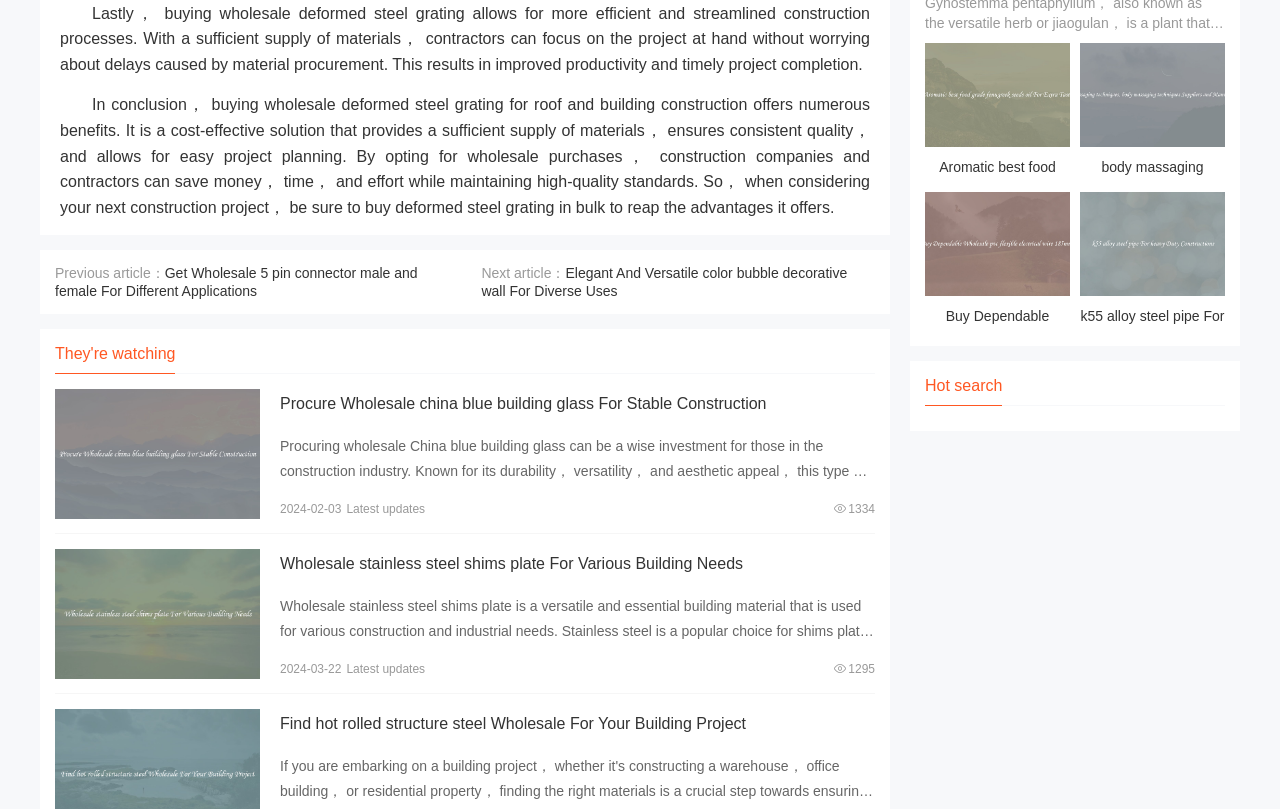Find the bounding box coordinates of the area to click in order to follow the instruction: "Find hot rolled structure steel wholesale for building project".

[0.219, 0.884, 0.583, 0.905]